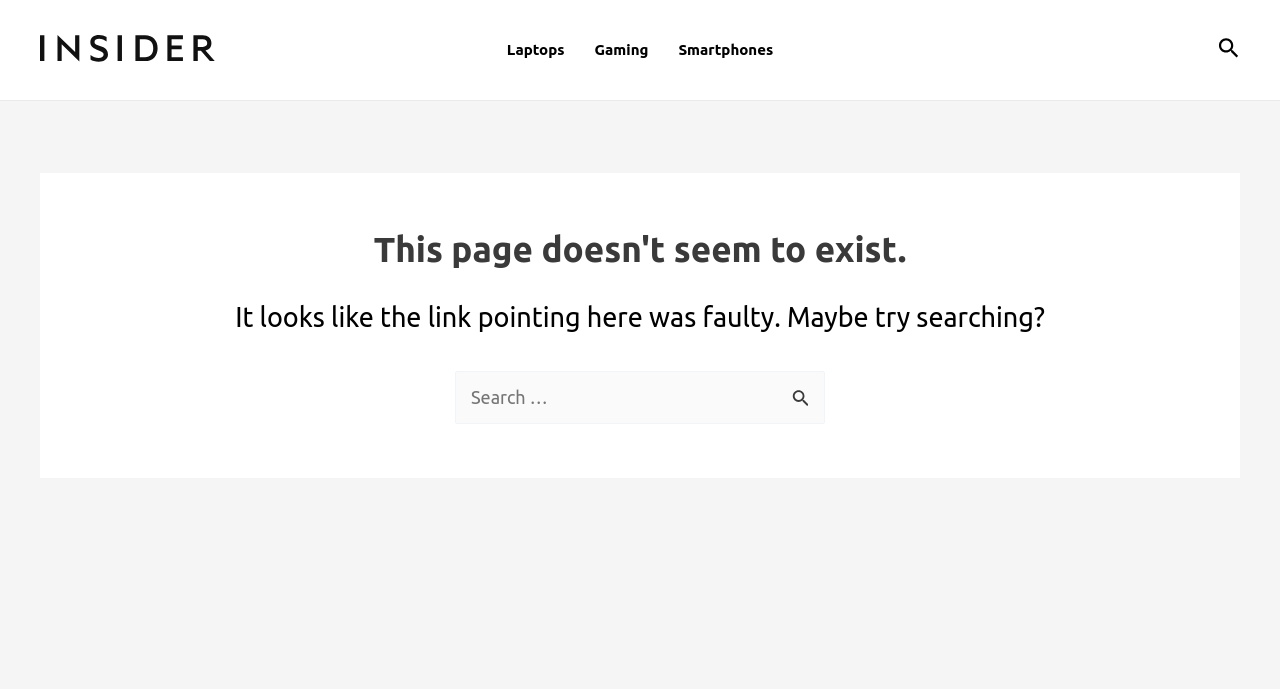Locate the bounding box coordinates of the clickable region to complete the following instruction: "click on Search icon."

[0.952, 0.057, 0.969, 0.093]